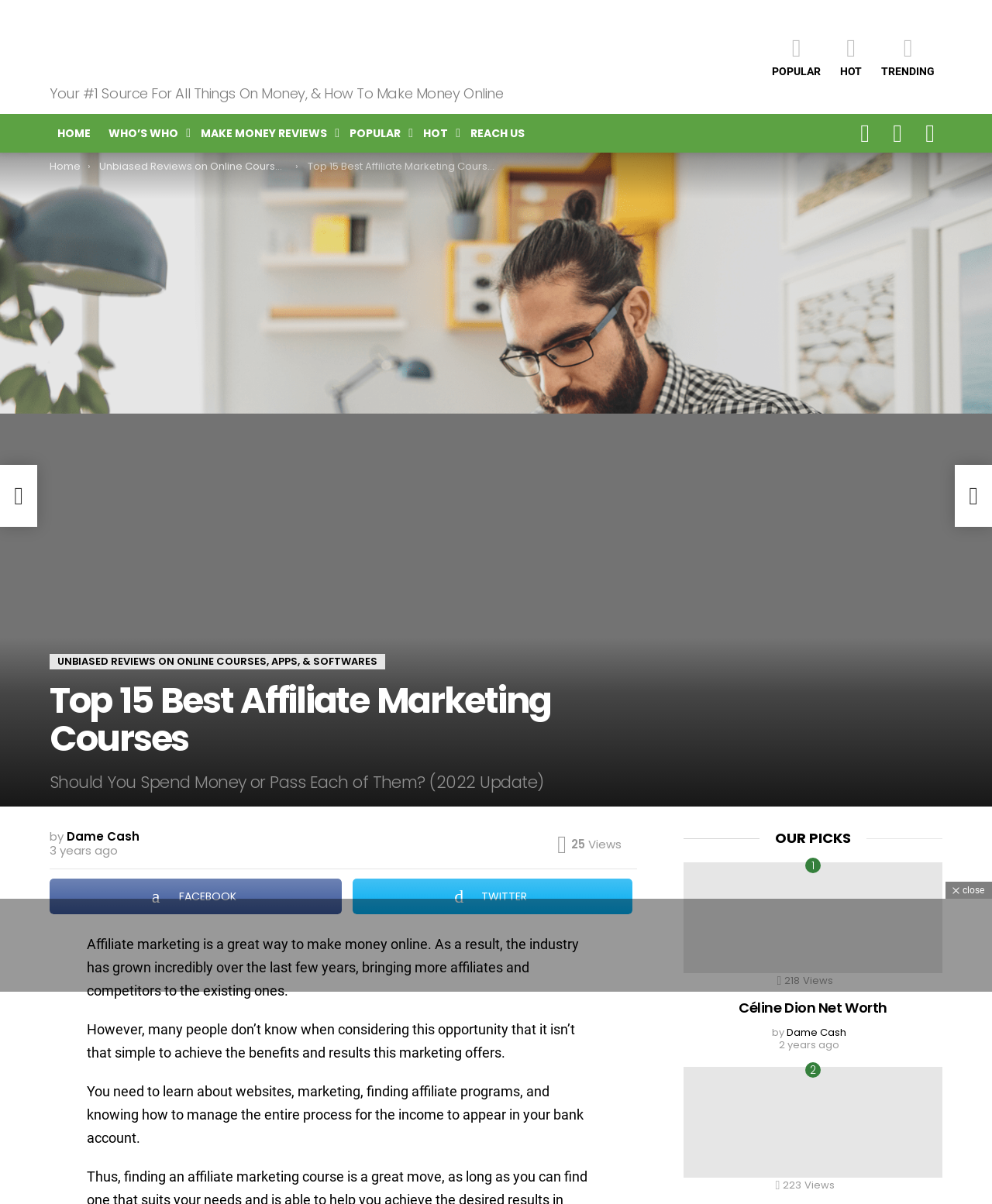How many views does the article 'Céline Dion Net Worth' have?
Please respond to the question thoroughly and include all relevant details.

The number of views for the article 'Céline Dion Net Worth' can be found in the section with the ID '2311', where it says '218 Views'.